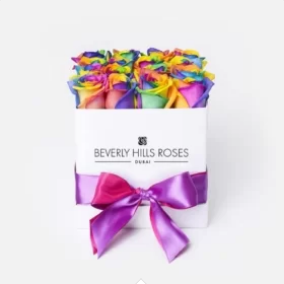Please provide a comprehensive response to the question below by analyzing the image: 
What is the name of the company that presented the roses?

The caption states that the beautiful rainbow roses are elegantly presented by Beverly Hills Roses in Dubai, which indicates that the company responsible for presenting the roses is Beverly Hills Roses.